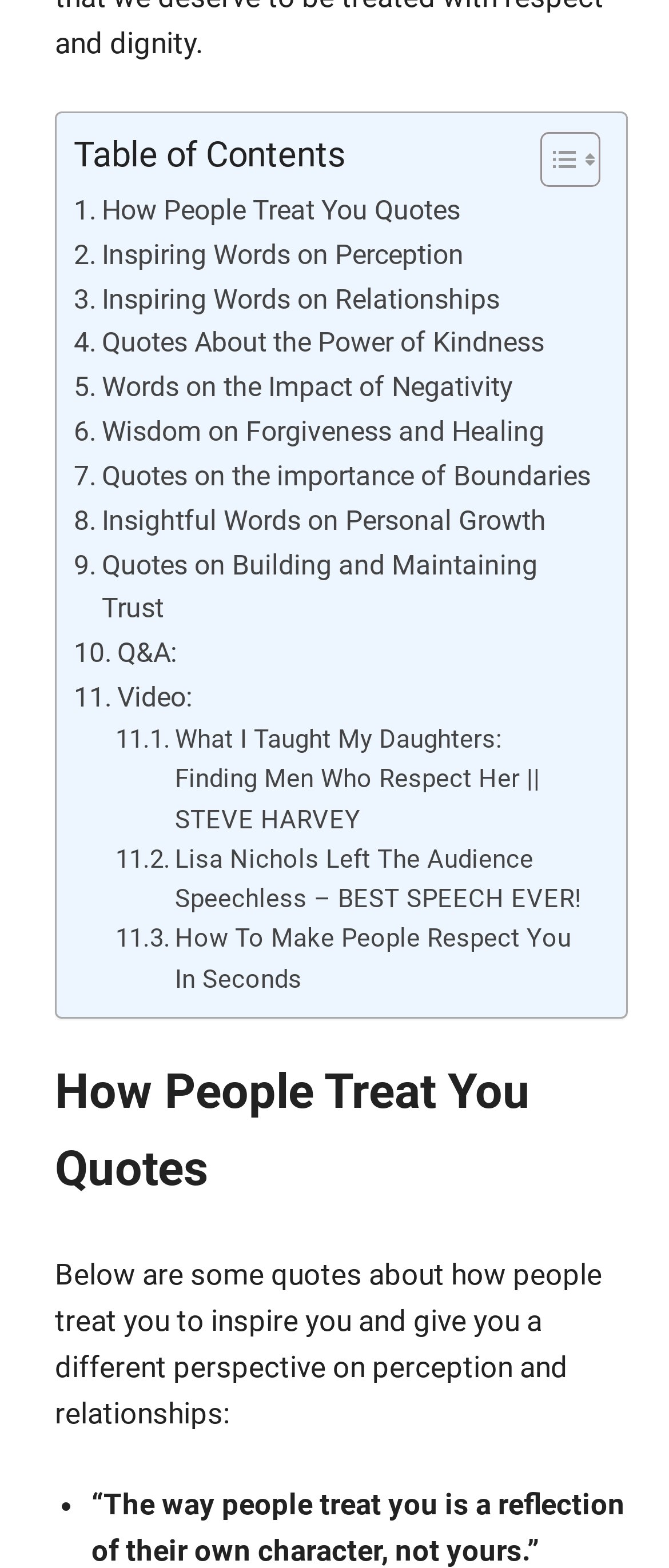Please specify the bounding box coordinates of the element that should be clicked to execute the given instruction: 'Read about the benefits of organic ingredients in hair care'. Ensure the coordinates are four float numbers between 0 and 1, expressed as [left, top, right, bottom].

None